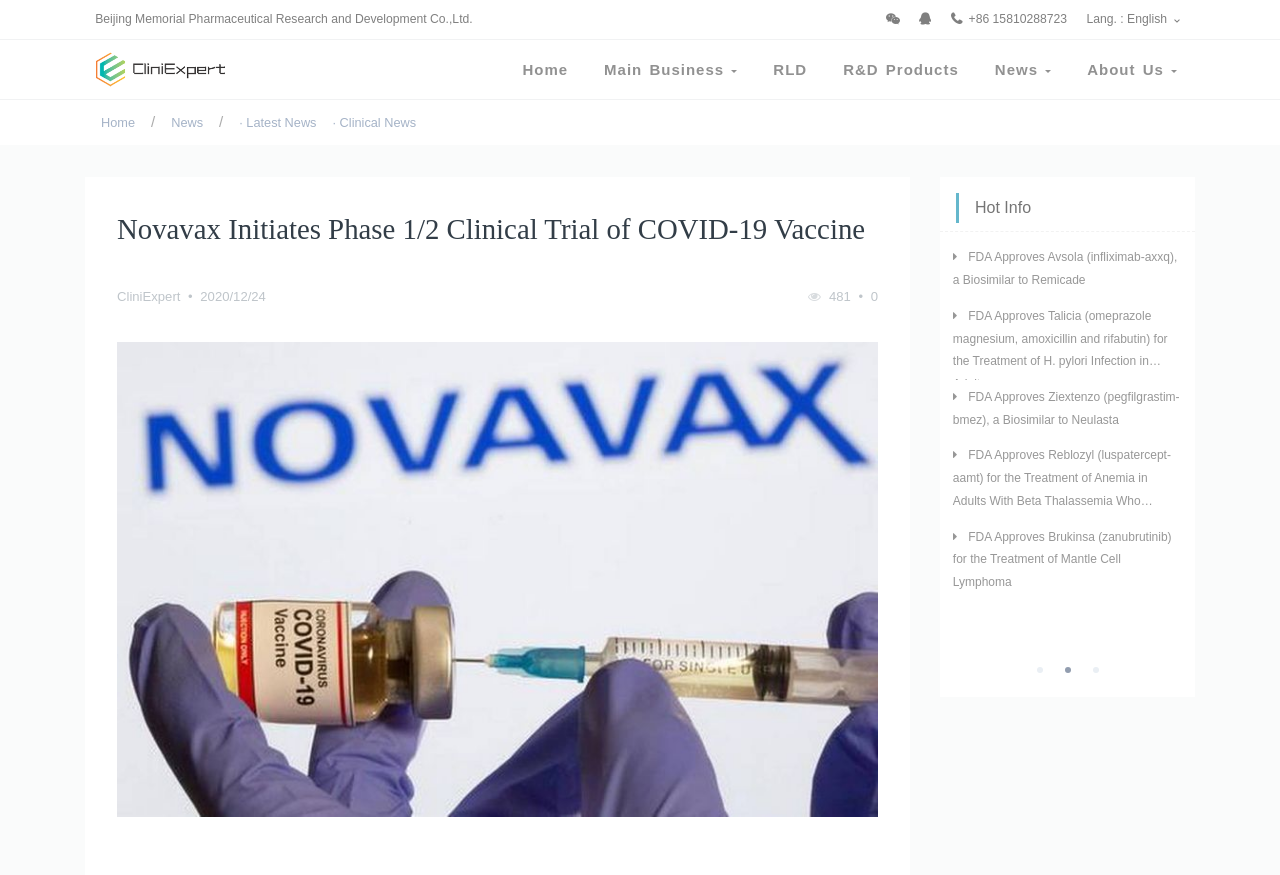How many tabs are there in the tab list?
Based on the screenshot, provide your answer in one word or phrase.

3